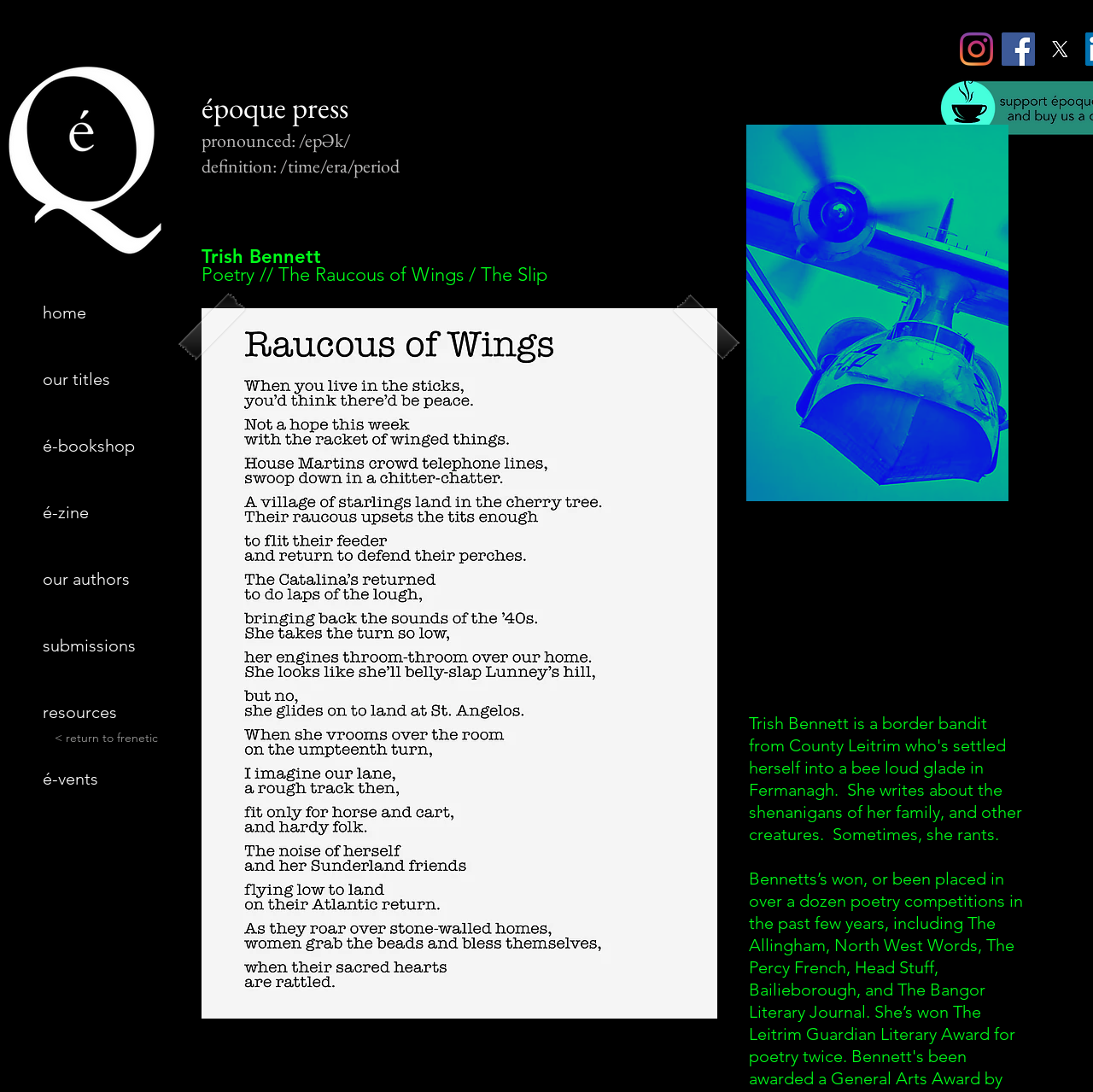Provide the bounding box coordinates of the HTML element described as: "About Us". The bounding box coordinates should be four float numbers between 0 and 1, i.e., [left, top, right, bottom].

None